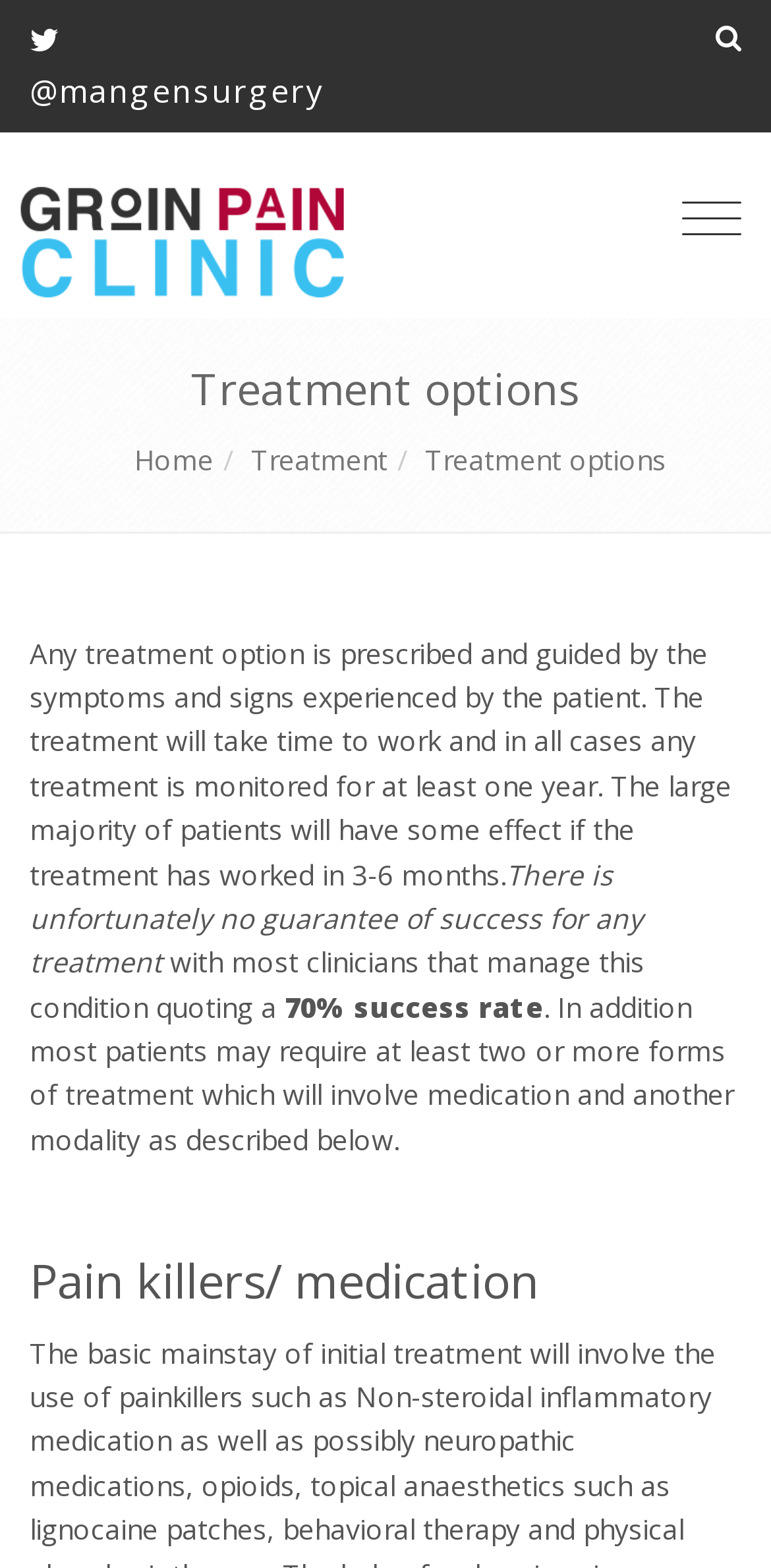Determine the bounding box coordinates in the format (top-left x, top-left y, bottom-right x, bottom-right y). Ensure all values are floating point numbers between 0 and 1. Identify the bounding box of the UI element described by: @mangensurgery

[0.038, 0.011, 0.421, 0.071]